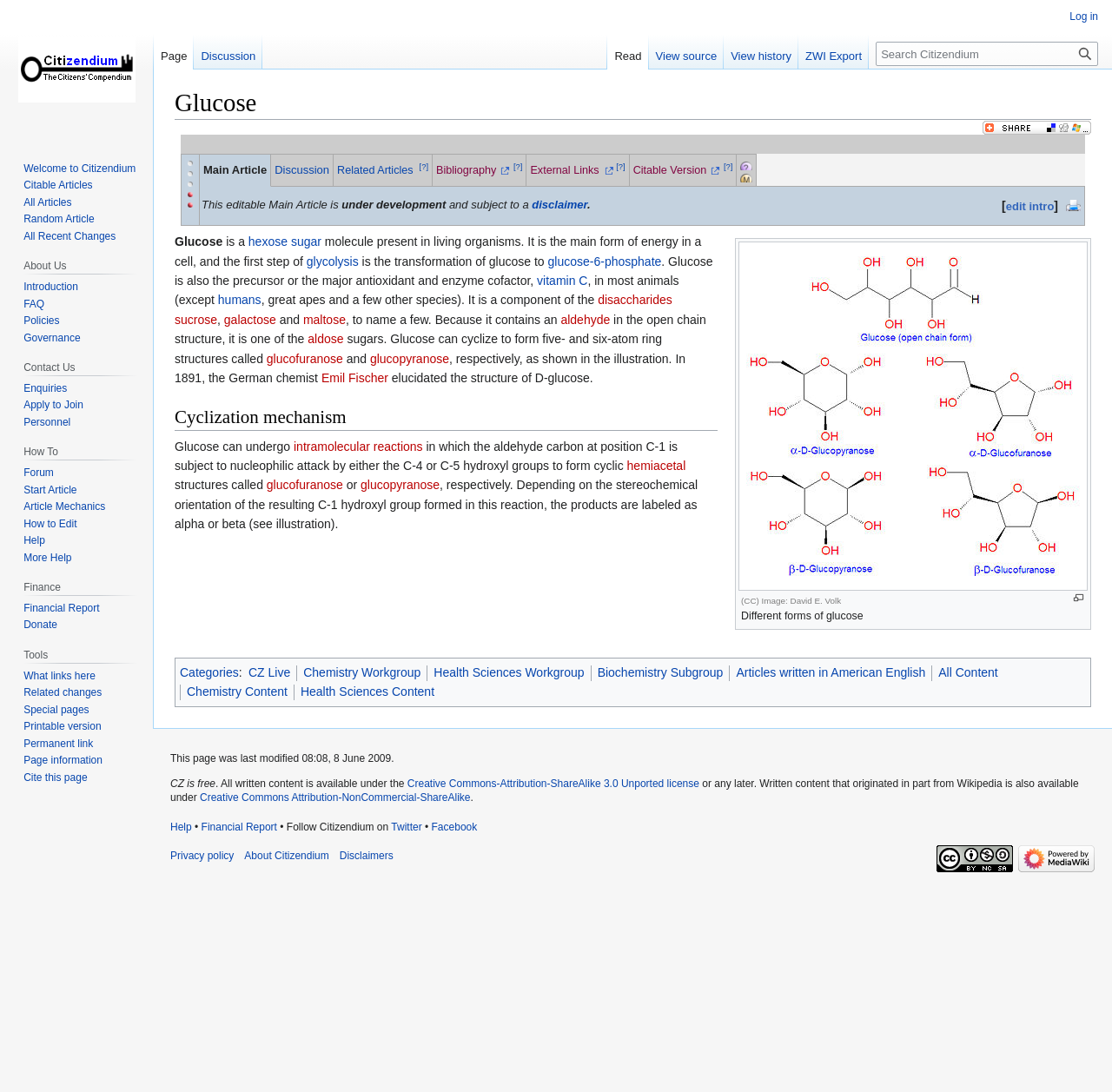Respond to the question below with a single word or phrase:
What is the main form of energy in a cell?

Glucose